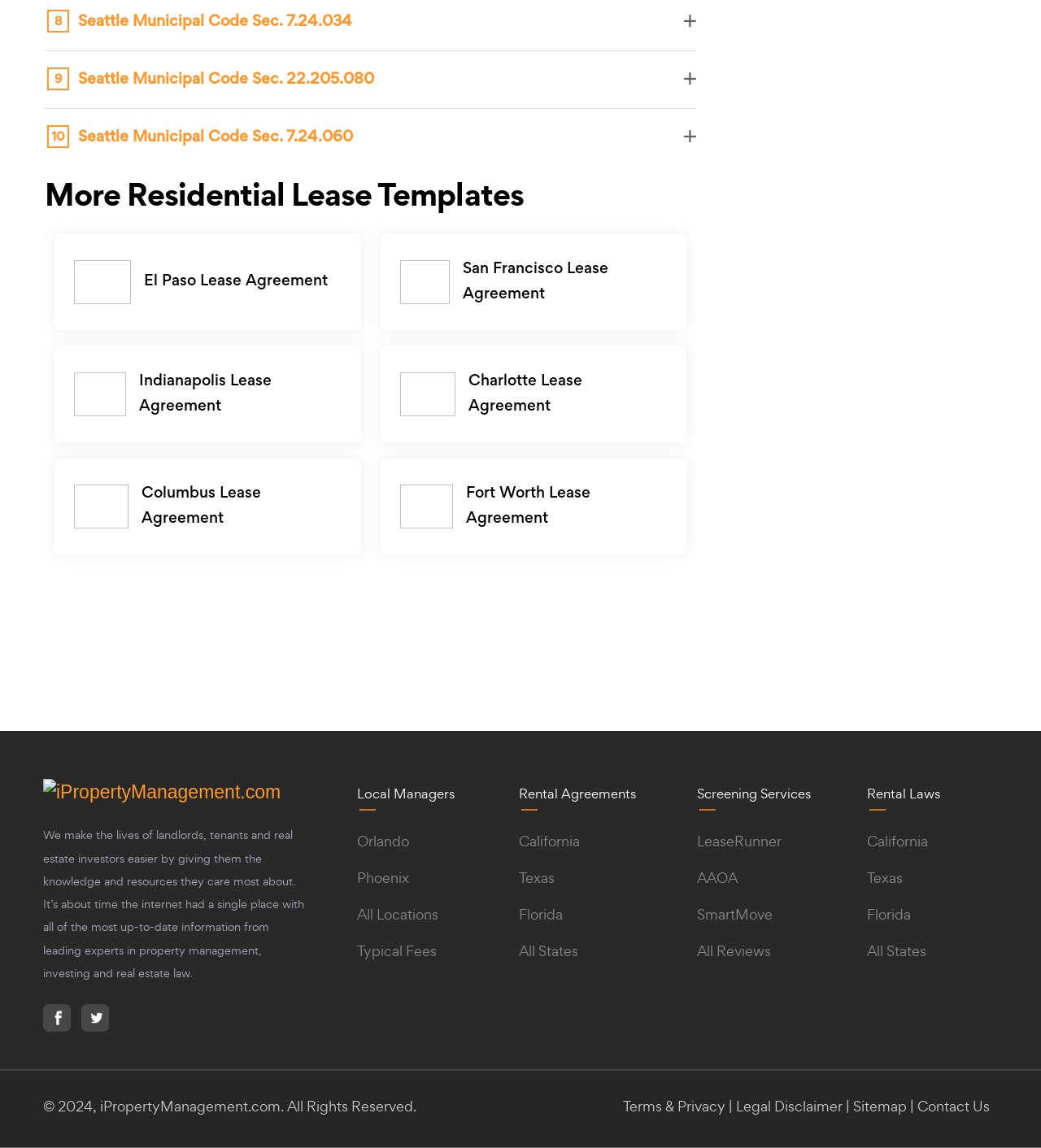Based on the image, provide a detailed and complete answer to the question: 
What is the purpose of iPropertyManagement.com?

Based on the webpage content, it is clear that iPropertyManagement.com aims to make the lives of landlords, tenants, and real estate investors easier by providing them with the knowledge and resources they care most about. This is stated in the StaticText element with ID 233.